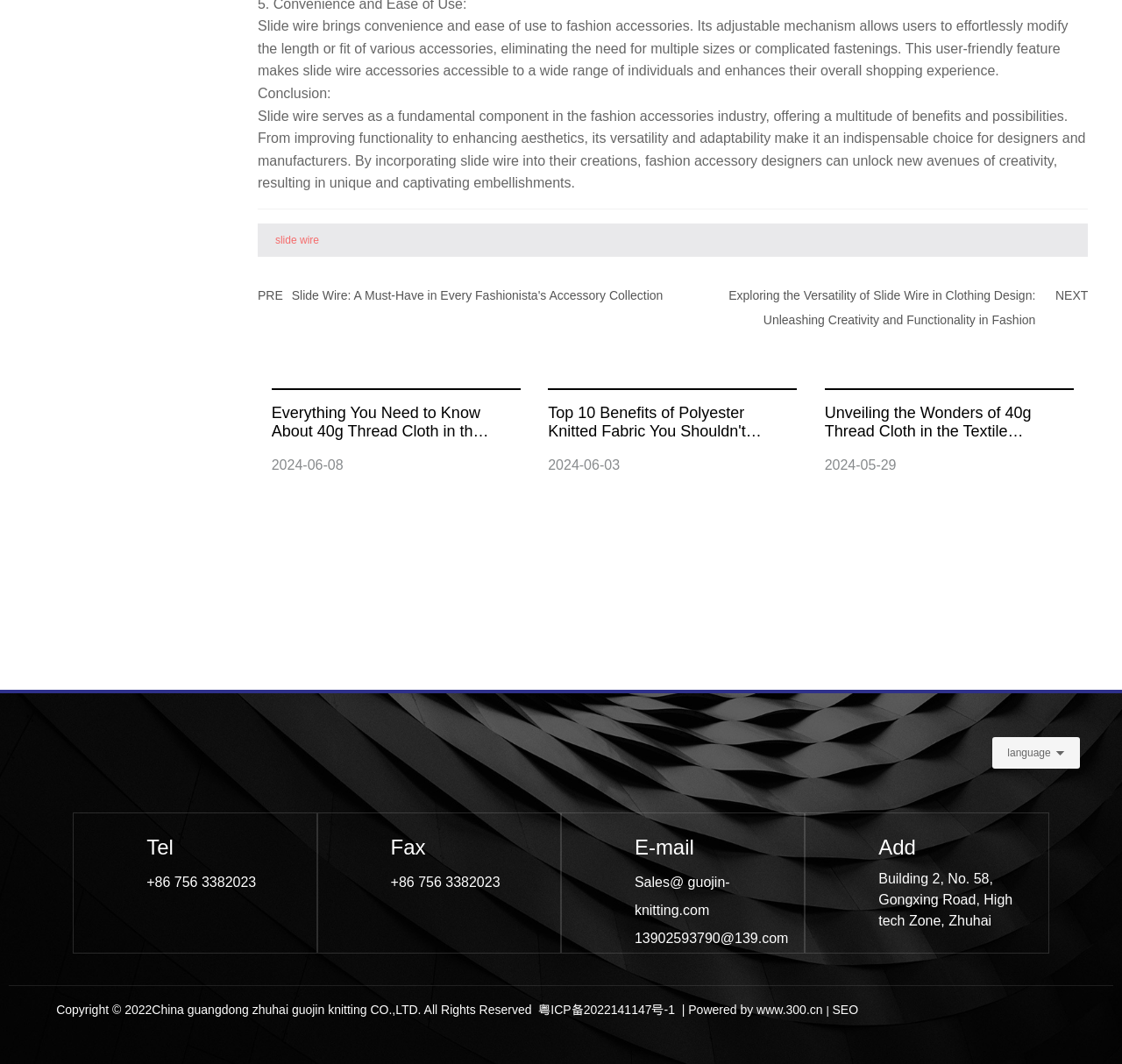Provide the bounding box coordinates of the UI element this sentence describes: "粤ICP备2022141147号-1".

[0.48, 0.942, 0.605, 0.955]